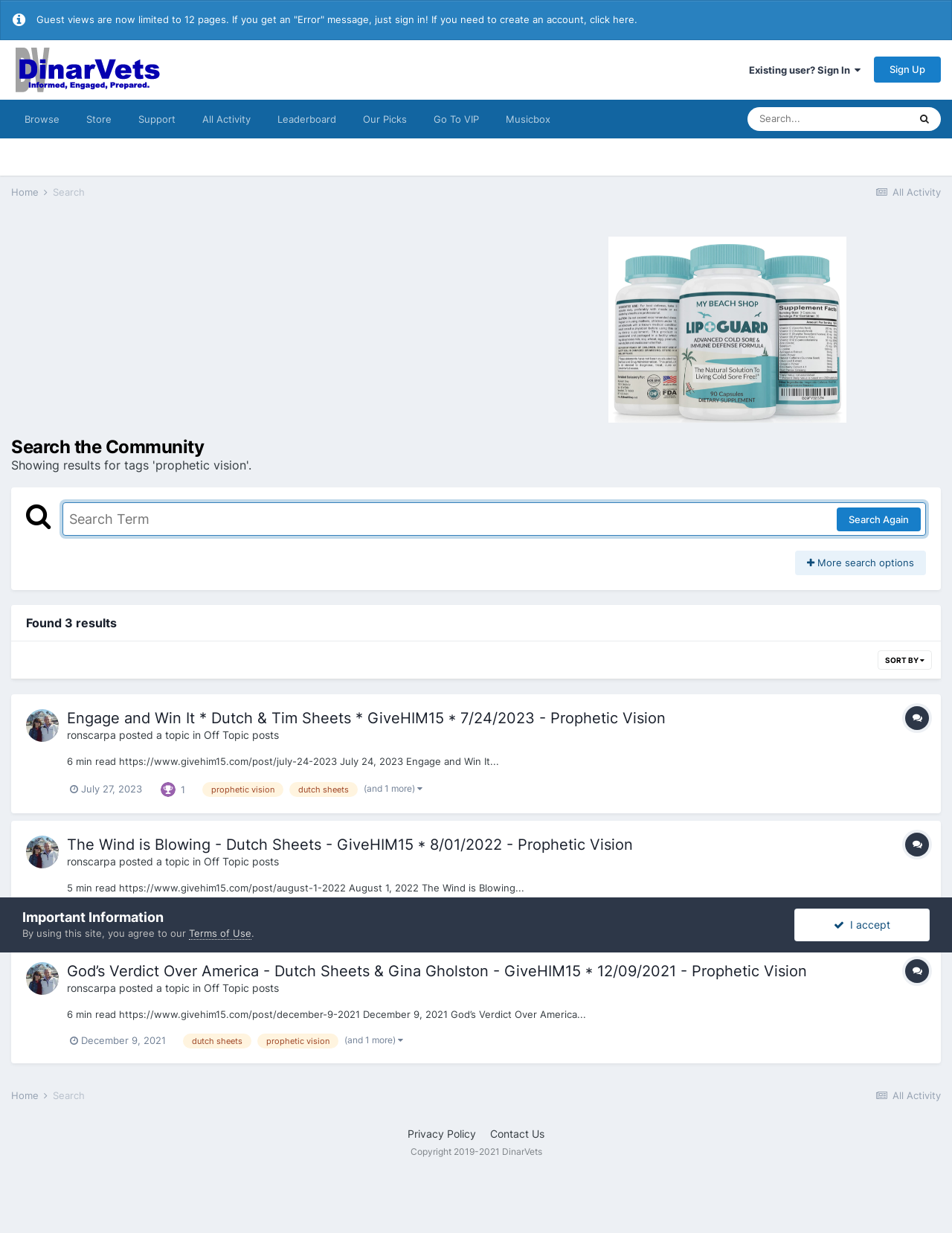Please identify the bounding box coordinates for the region that you need to click to follow this instruction: "Sign in to the forum".

[0.787, 0.052, 0.904, 0.062]